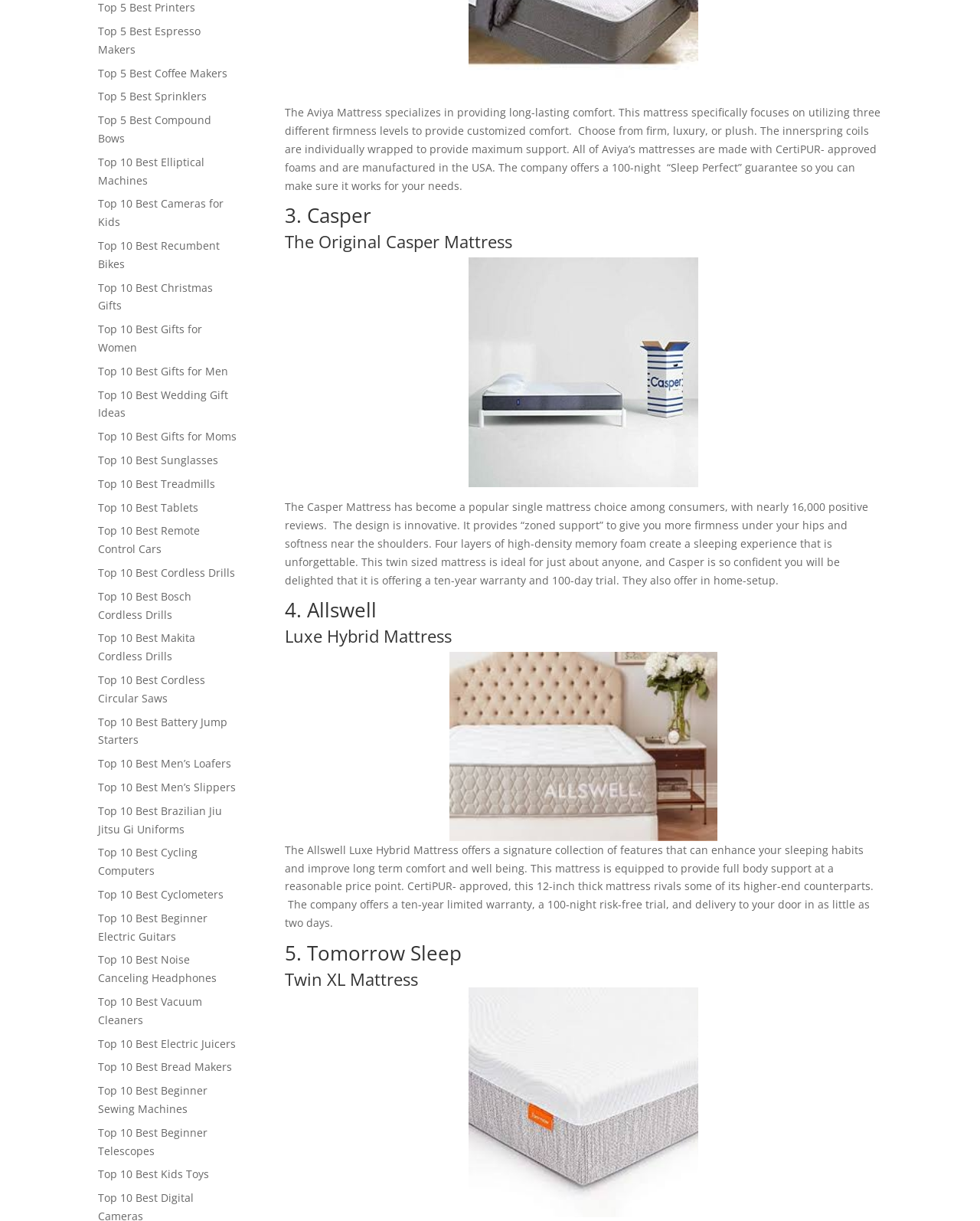Give a short answer to this question using one word or a phrase:
What type of products are being compared?

Mattresses